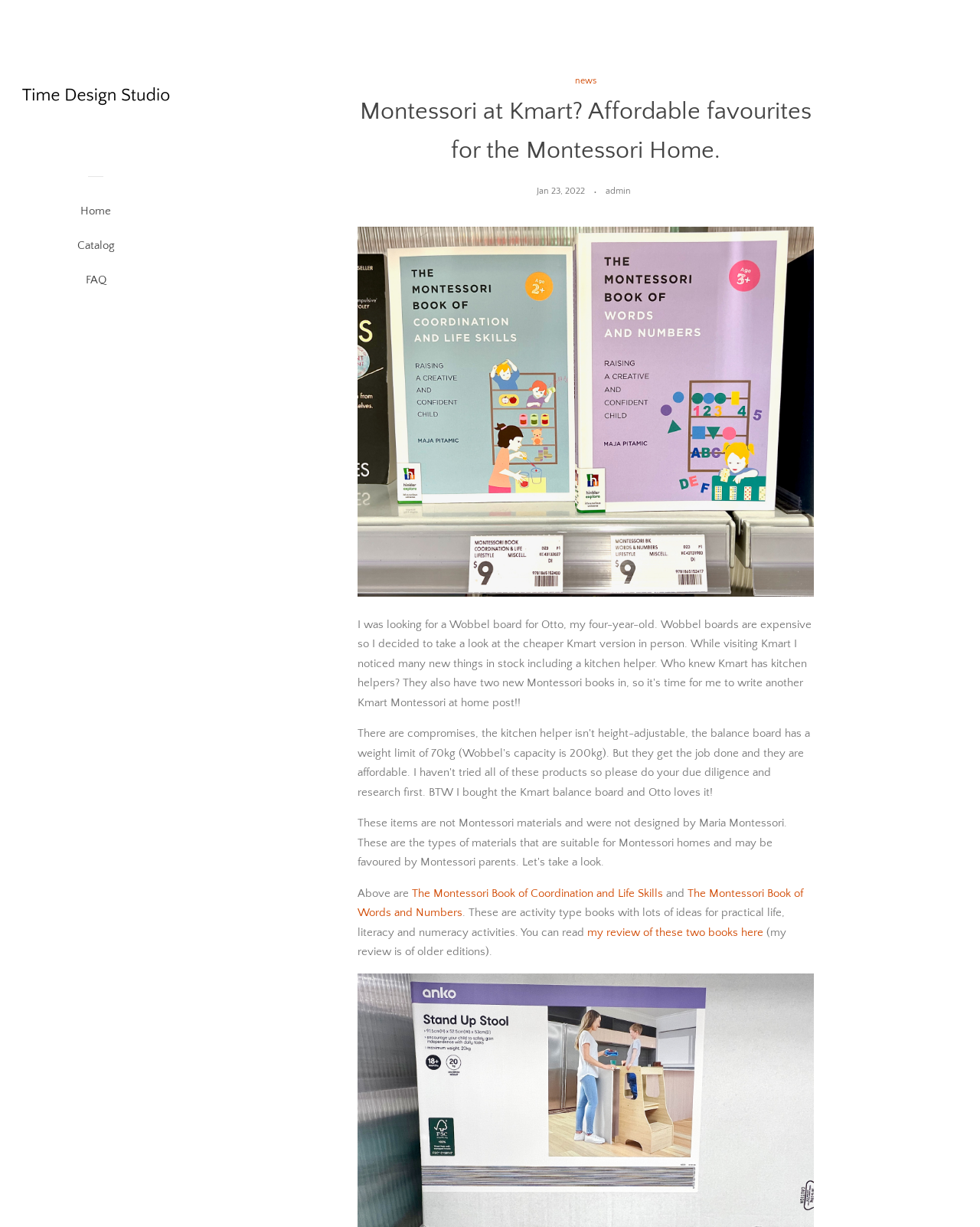Find the primary header on the webpage and provide its text.

Montessori at Kmart? Affordable favourites for the Montessori Home.